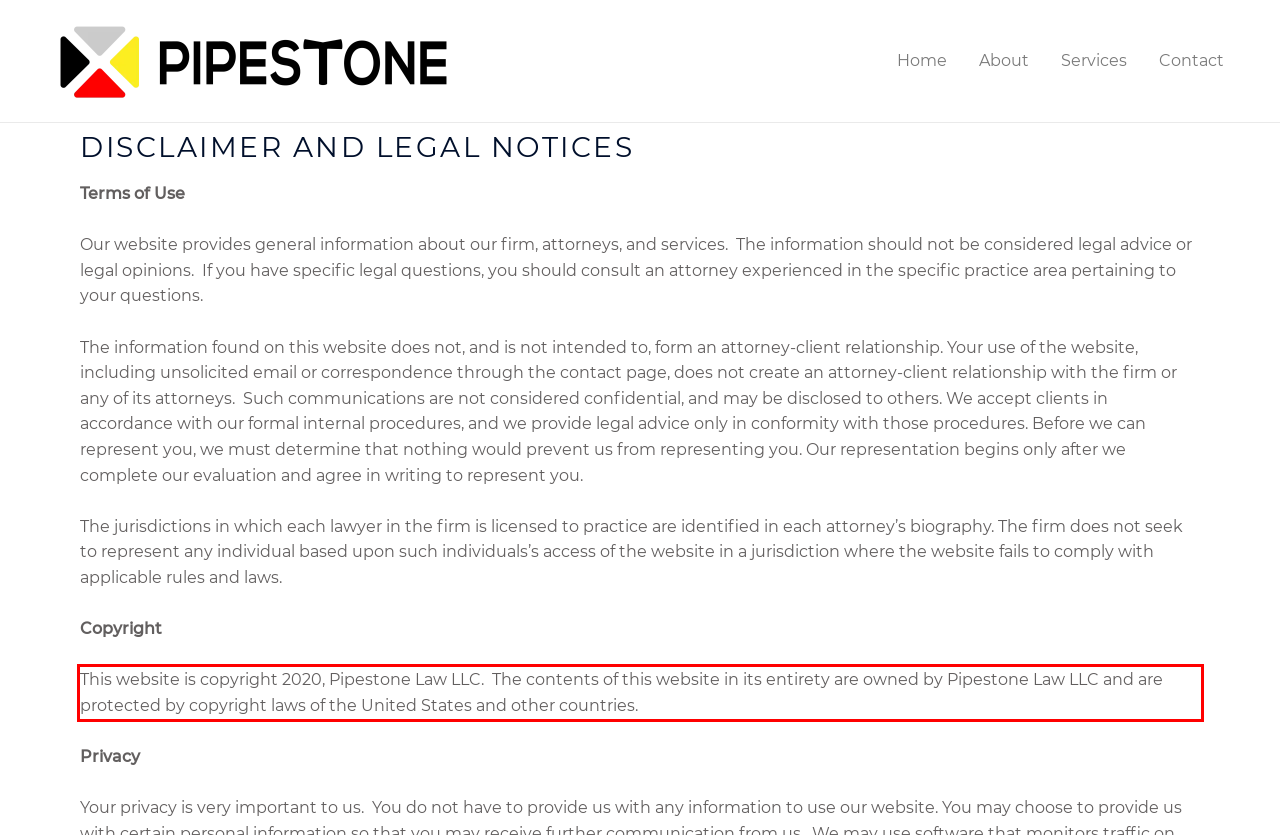Please take the screenshot of the webpage, find the red bounding box, and generate the text content that is within this red bounding box.

This website is copyright 2020, Pipestone Law LLC. The contents of this website in its entirety are owned by Pipestone Law LLC and are protected by copyright laws of the United States and other countries.